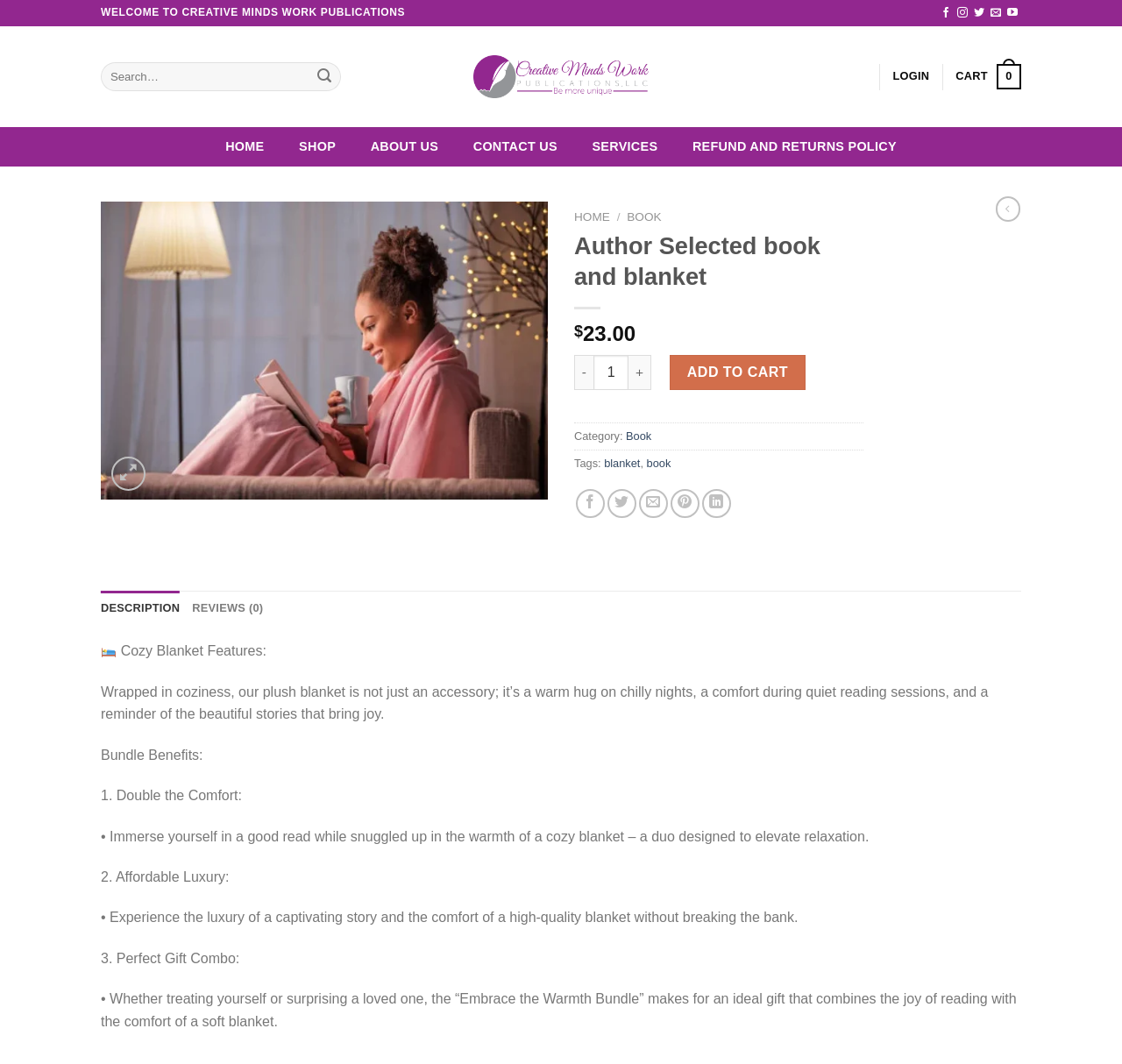Identify the bounding box coordinates for the region of the element that should be clicked to carry out the instruction: "Click on the 'Last page' link". The bounding box coordinates should be four float numbers between 0 and 1, i.e., [left, top, right, bottom].

None